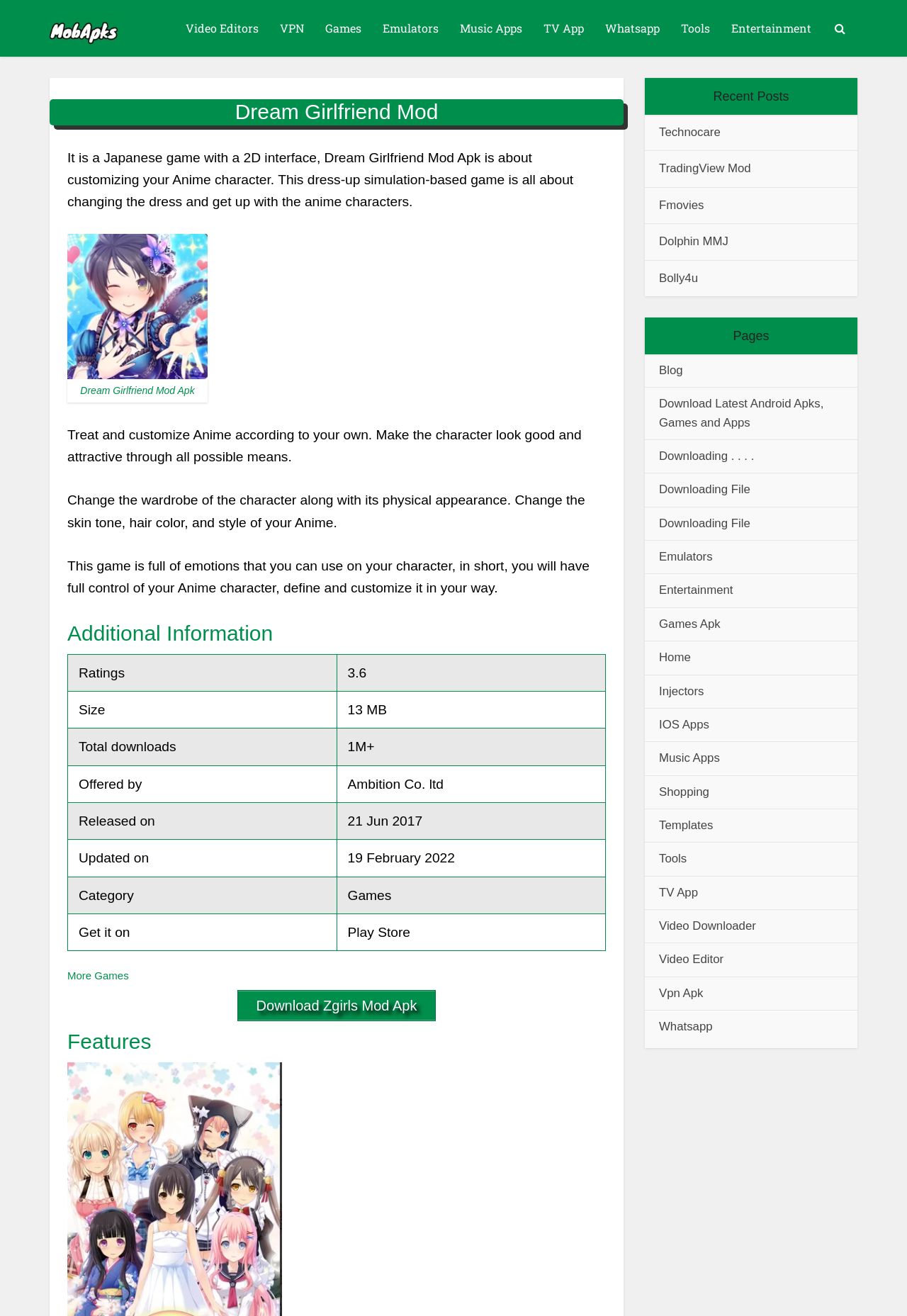What is the purpose of the game?
With the help of the image, please provide a detailed response to the question.

The purpose of the game Dream Girlfriend Mod is to customize anime characters, which is described in the text as allowing players to treat and customize their anime characters in various ways.